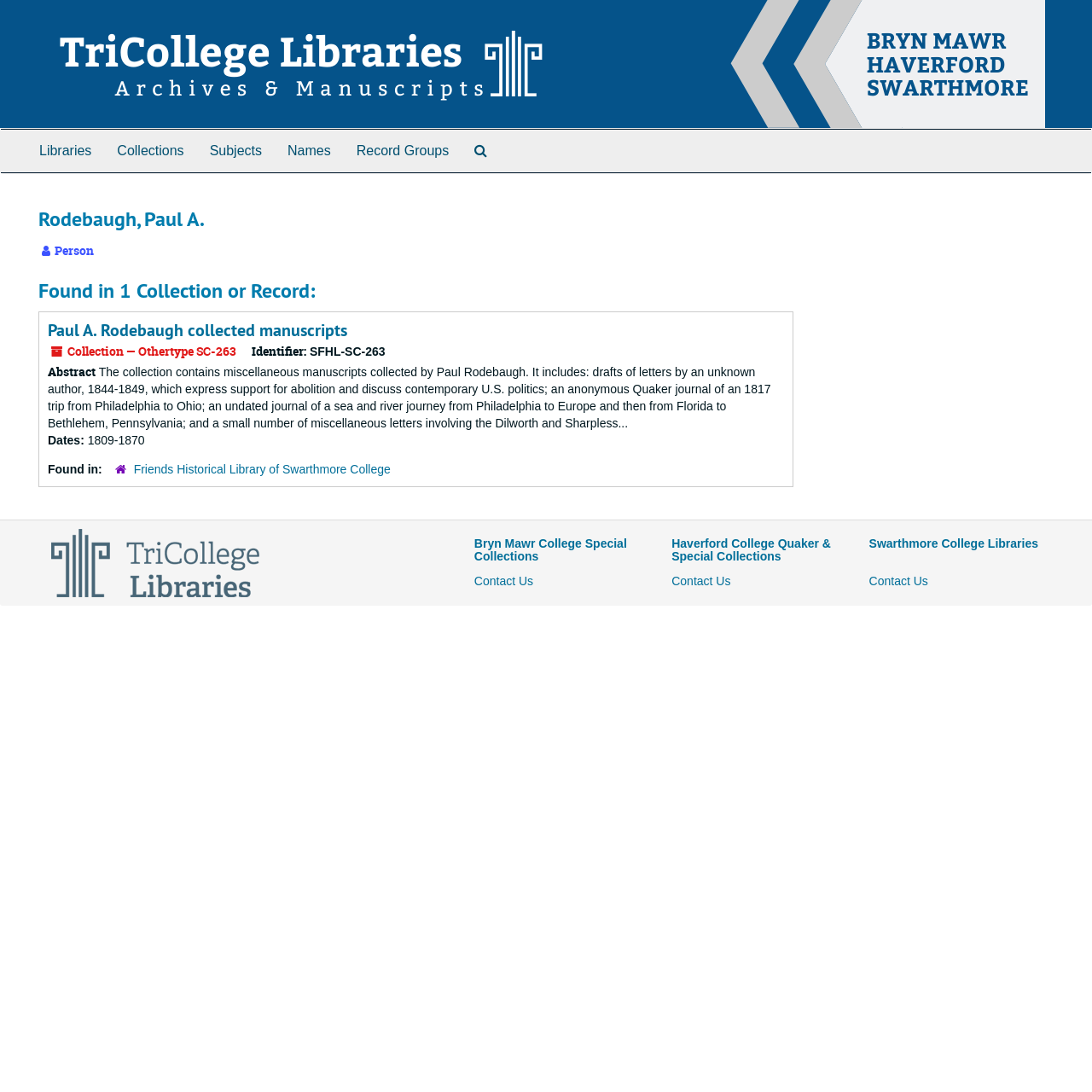Locate the bounding box coordinates of the element I should click to achieve the following instruction: "Search Collection Guides".

[0.423, 0.119, 0.458, 0.158]